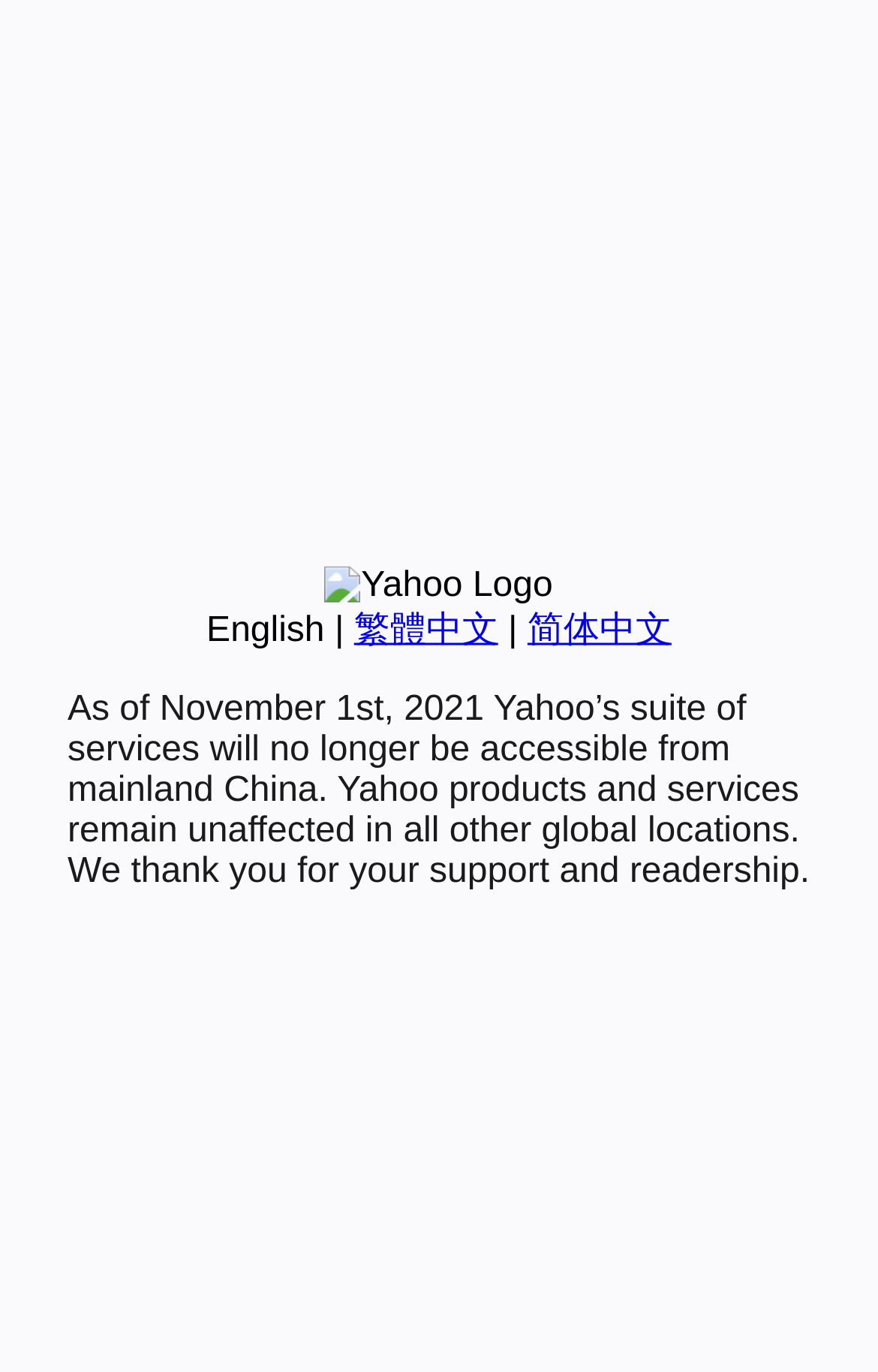Please specify the bounding box coordinates in the format (top-left x, top-left y, bottom-right x, bottom-right y), with values ranging from 0 to 1. Identify the bounding box for the UI component described as follows: 简体中文

[0.601, 0.446, 0.765, 0.473]